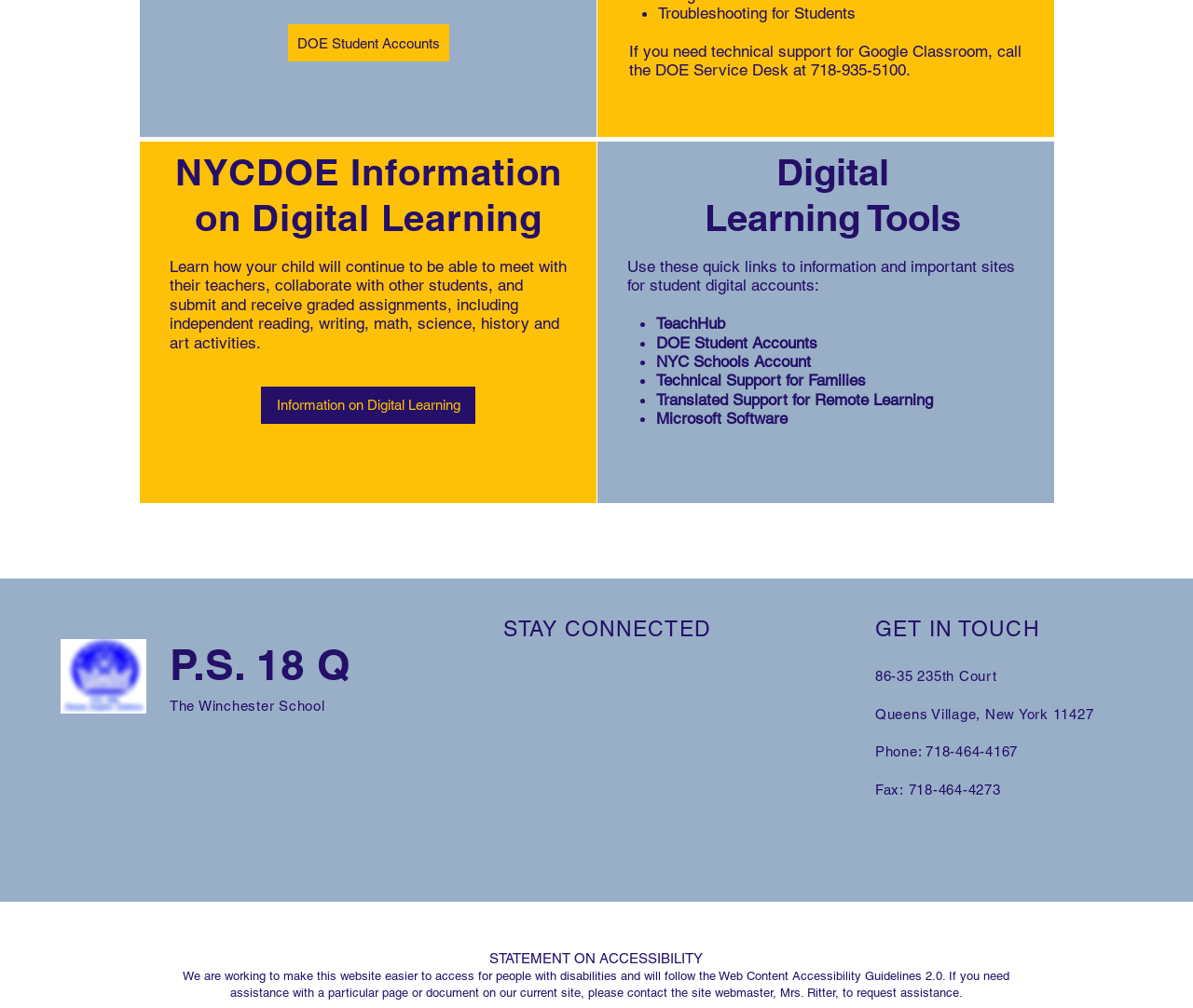Respond with a single word or short phrase to the following question: 
What is the purpose of the DOE Service Desk?

Technical support for Google Classroom